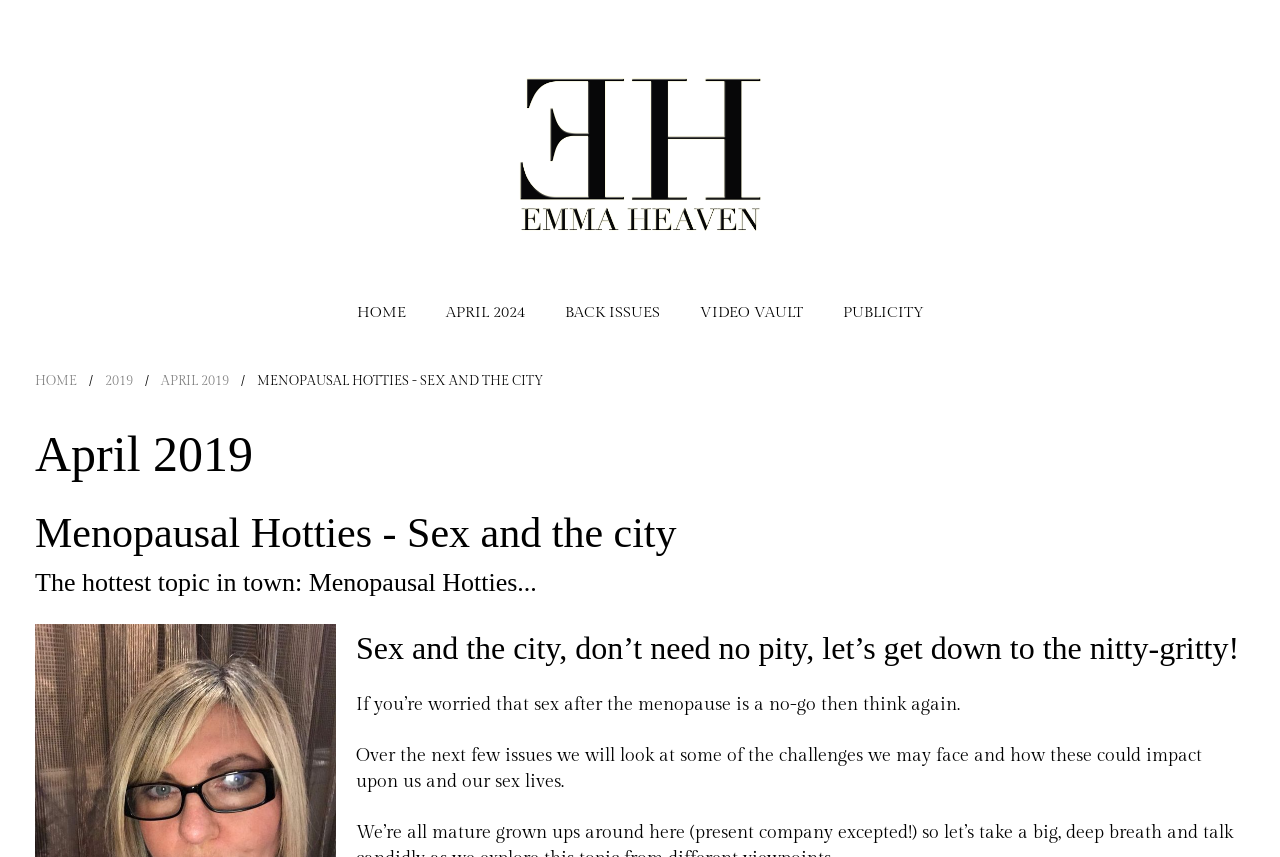Please find the bounding box coordinates of the element that must be clicked to perform the given instruction: "go to home page". The coordinates should be four float numbers from 0 to 1, i.e., [left, top, right, bottom].

[0.263, 0.307, 0.332, 0.424]